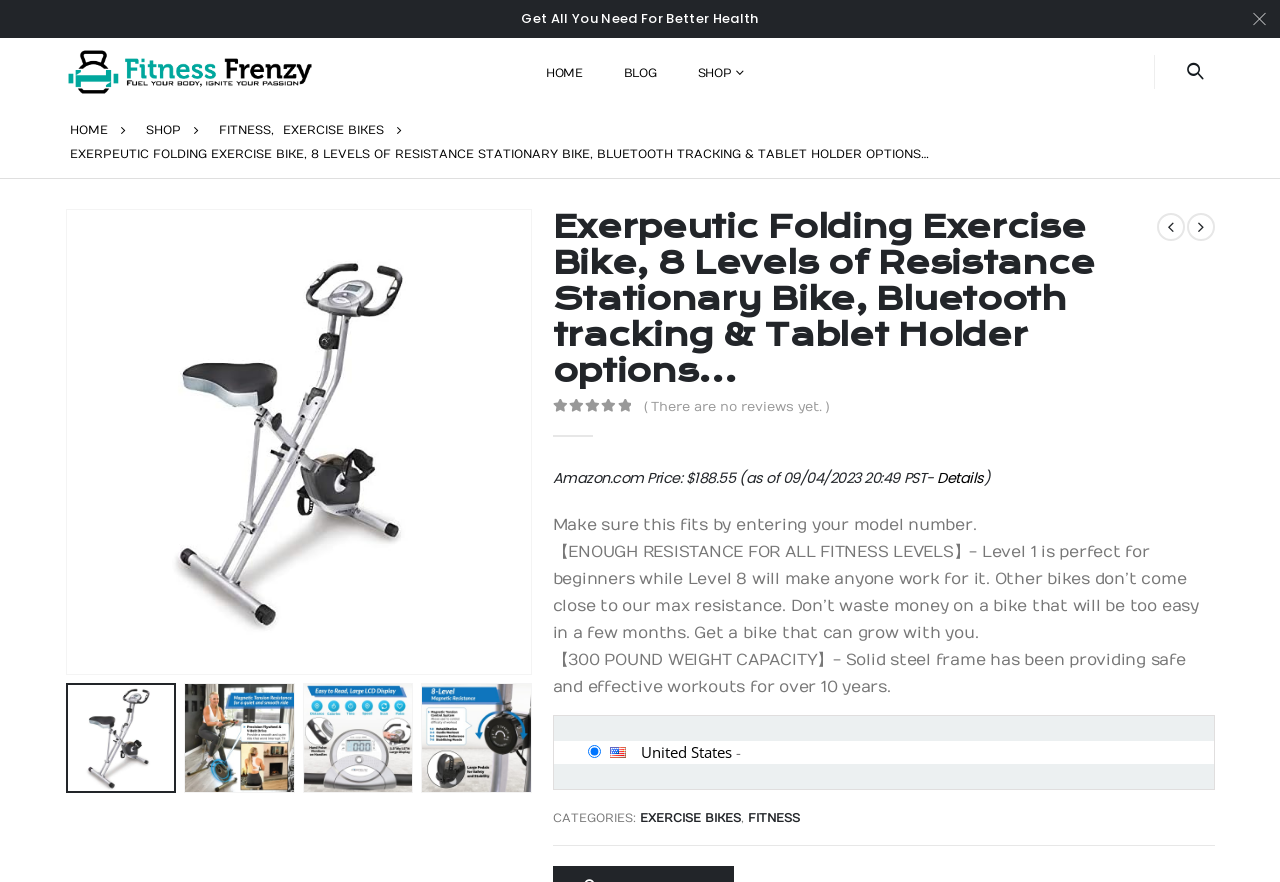Please find the bounding box coordinates of the element that you should click to achieve the following instruction: "Click on the 'Fitness Frenzy' link". The coordinates should be presented as four float numbers between 0 and 1: [left, top, right, bottom].

[0.051, 0.054, 0.246, 0.11]